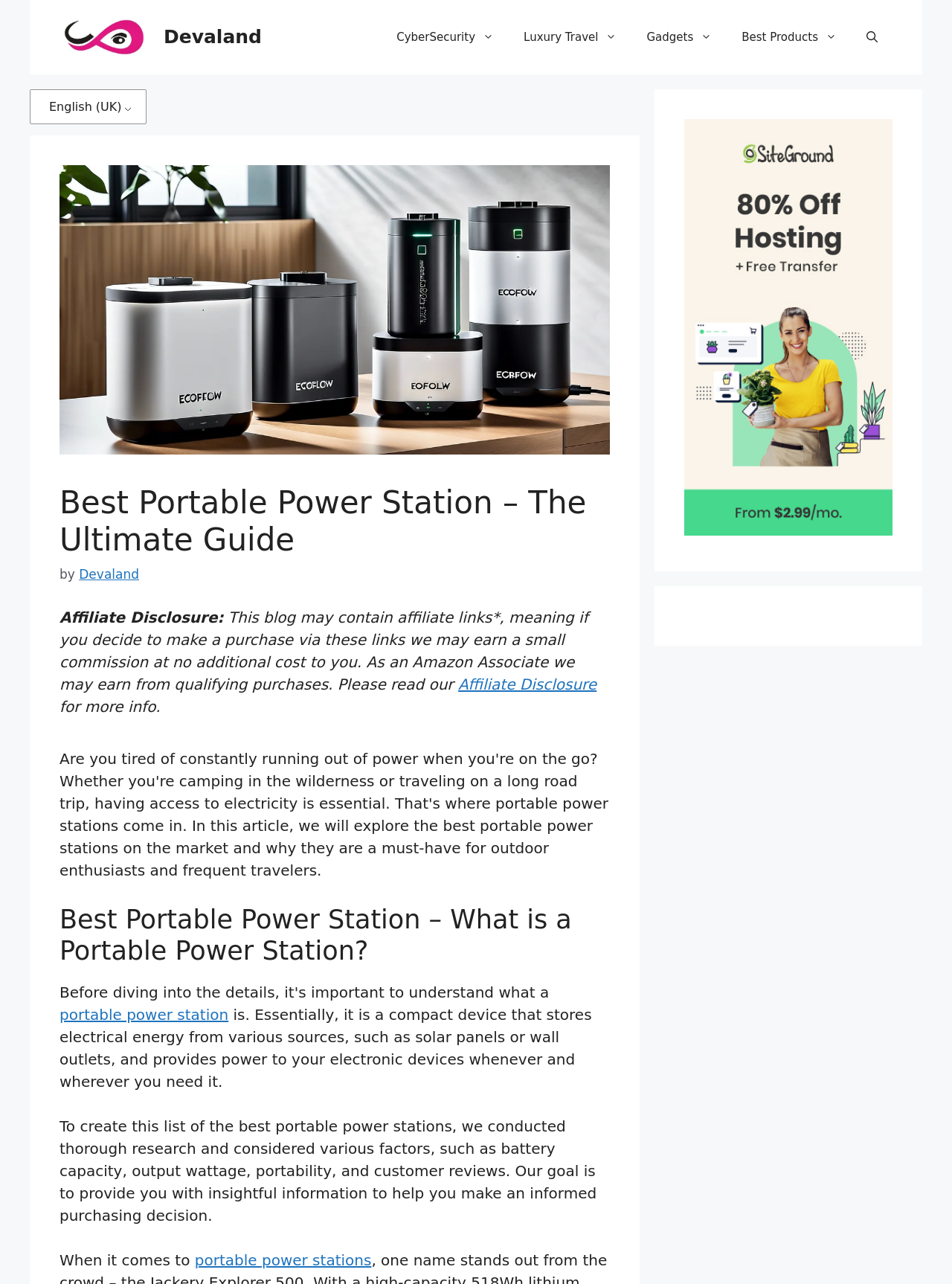Kindly determine the bounding box coordinates of the area that needs to be clicked to fulfill this instruction: "Learn more about SiteGround Web Hosting".

[0.719, 0.406, 0.938, 0.42]